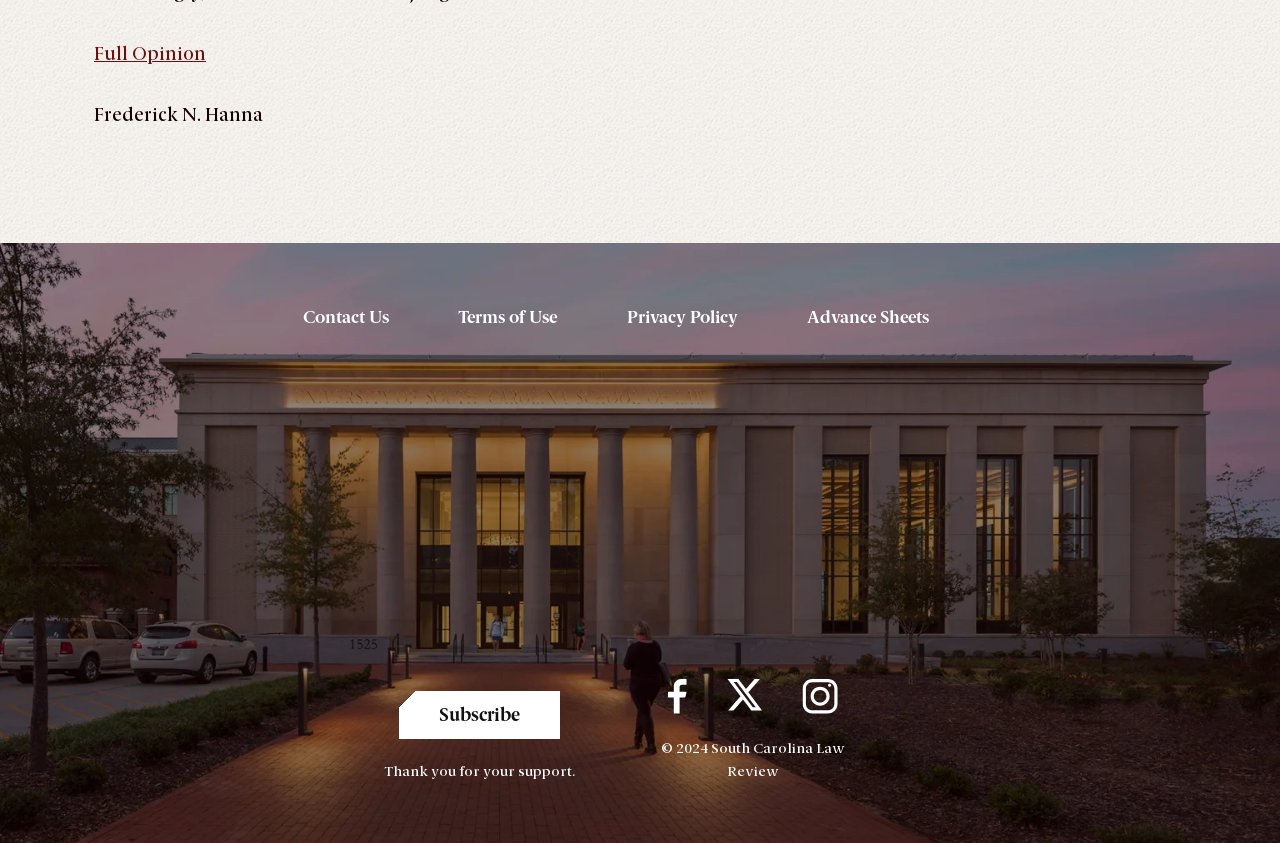Examine the image and give a thorough answer to the following question:
What is the text above the 'Subscribe' button?

The StaticText element with bounding box coordinates [0.3, 0.905, 0.449, 0.925] contains the text 'Thank you for your support.', which is located above the 'Subscribe' button.